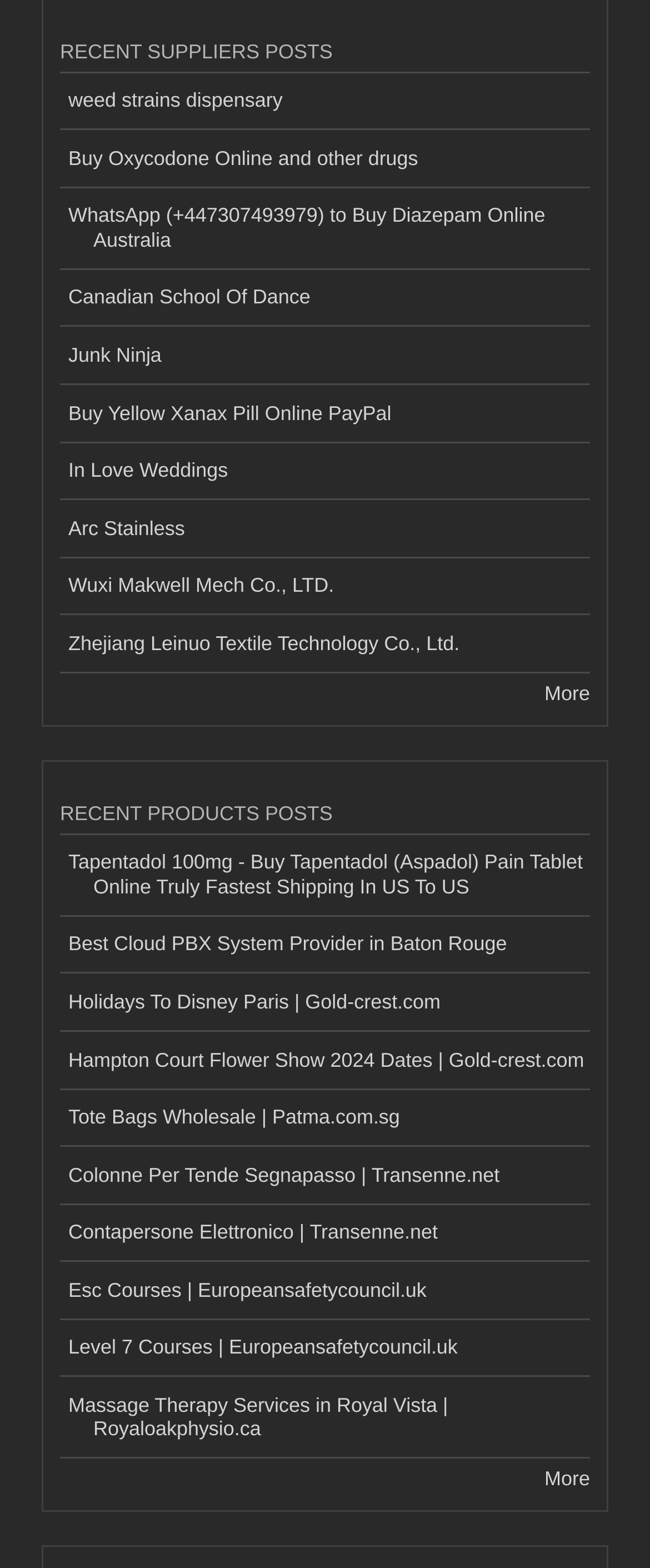How many 'More' links are there on the webpage?
Answer the question with as much detail as you can, using the image as a reference.

I searched the webpage and found two 'More' links, one under 'RECENT SUPPLIERS POSTS' and another under 'RECENT PRODUCTS POSTS'.